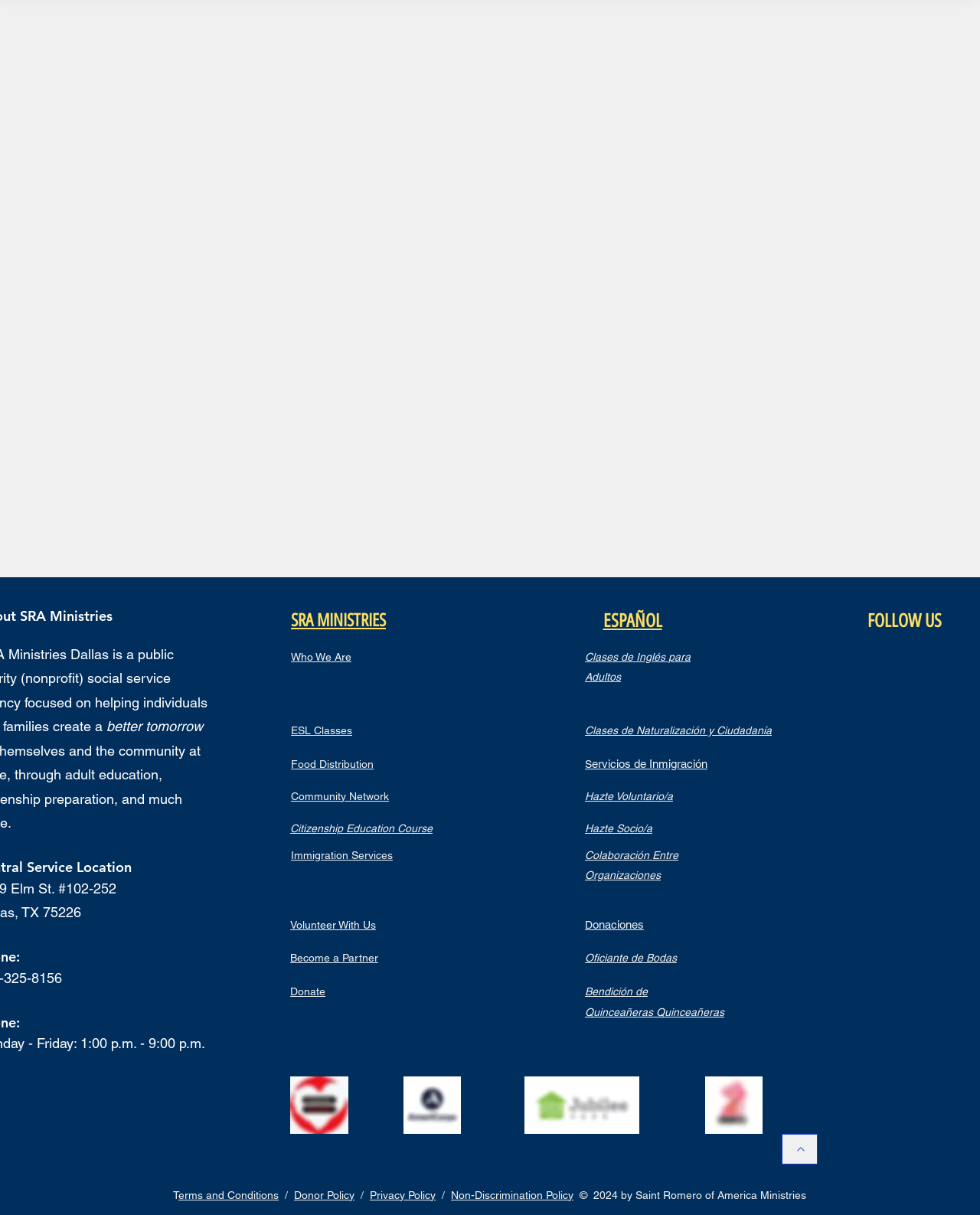Determine the bounding box coordinates for the clickable element required to fulfill the instruction: "Click on 'Donate'". Provide the coordinates as four float numbers between 0 and 1, i.e., [left, top, right, bottom].

[0.296, 0.811, 0.332, 0.821]